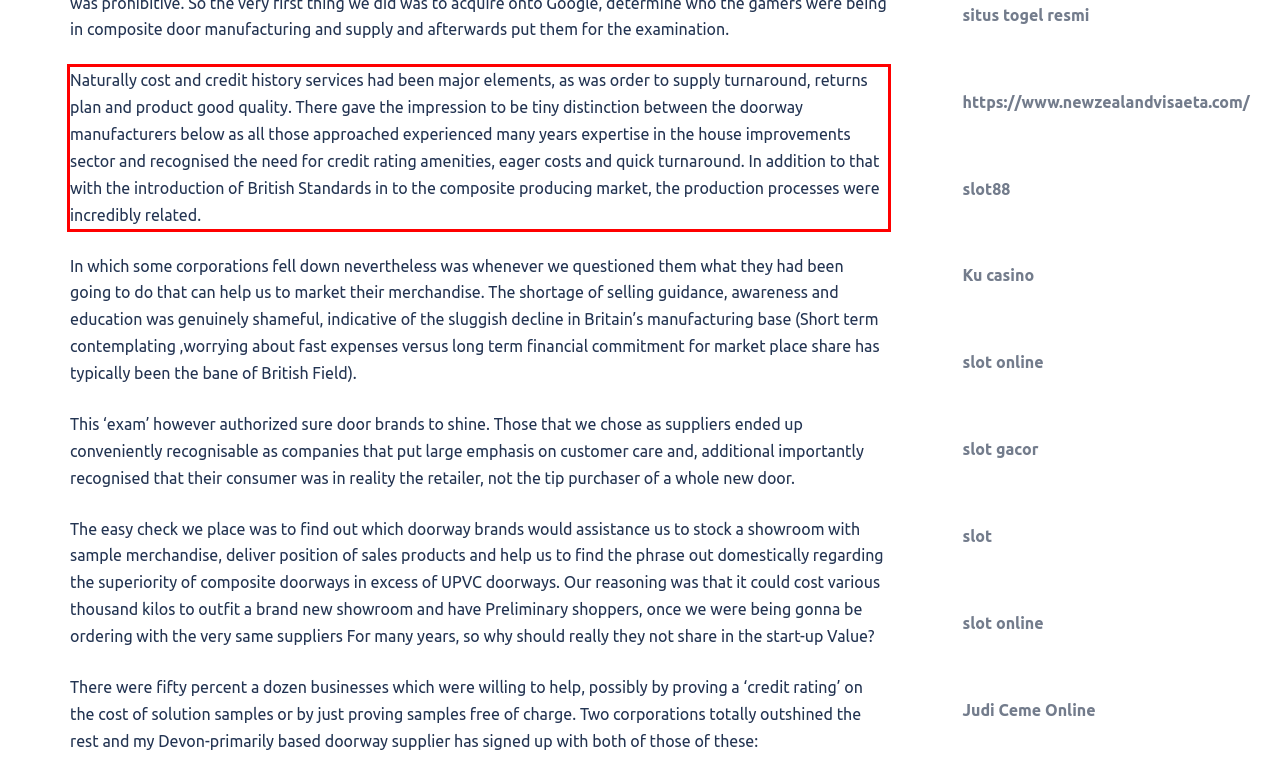Identify the text within the red bounding box on the webpage screenshot and generate the extracted text content.

Naturally cost and credit history services had been major elements, as was order to supply turnaround, returns plan and product good quality. There gave the impression to be tiny distinction between the doorway manufacturers below as all those approached experienced many years expertise in the house improvements sector and recognised the need for credit rating amenities, eager costs and quick turnaround. In addition to that with the introduction of British Standards in to the composite producing market, the production processes were incredibly related.